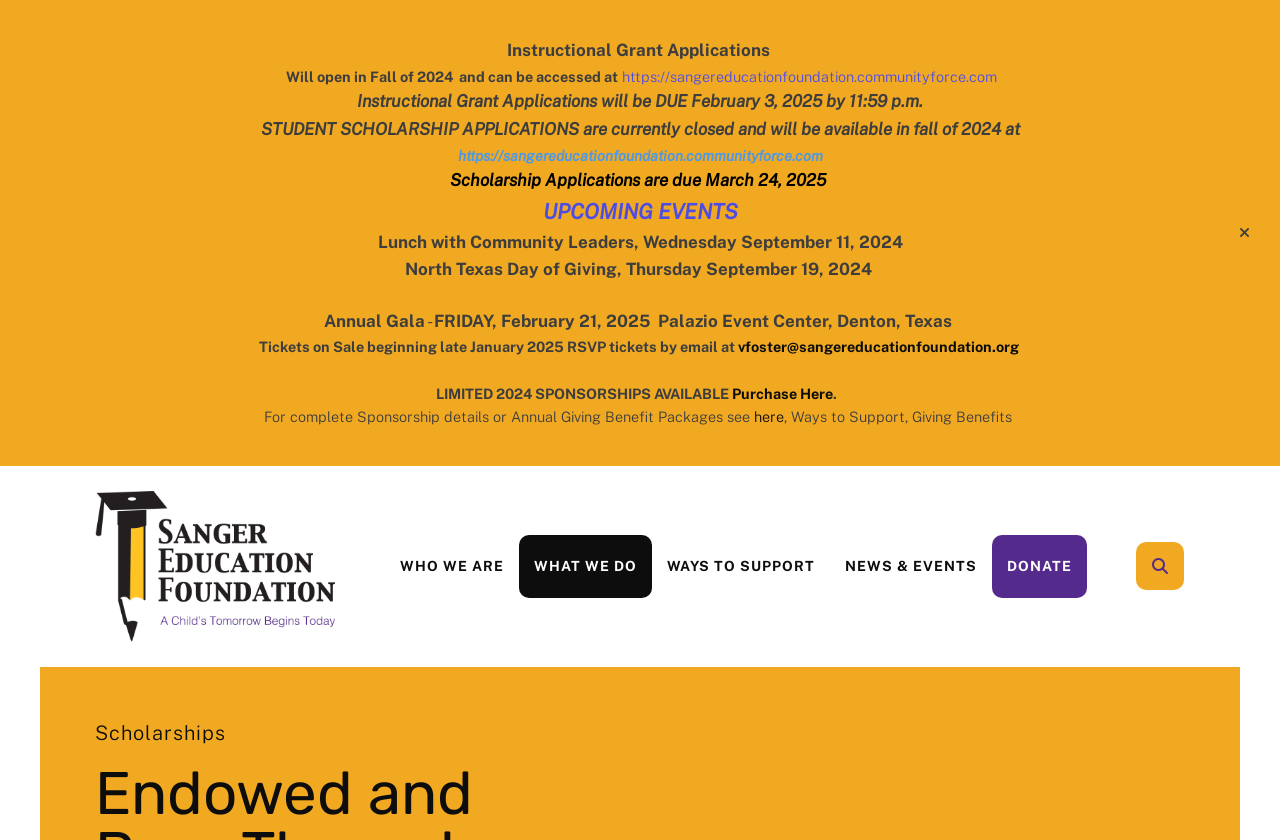Show me the bounding box coordinates of the clickable region to achieve the task as per the instruction: "Purchase a 2024 sponsorship".

[0.571, 0.458, 0.65, 0.478]